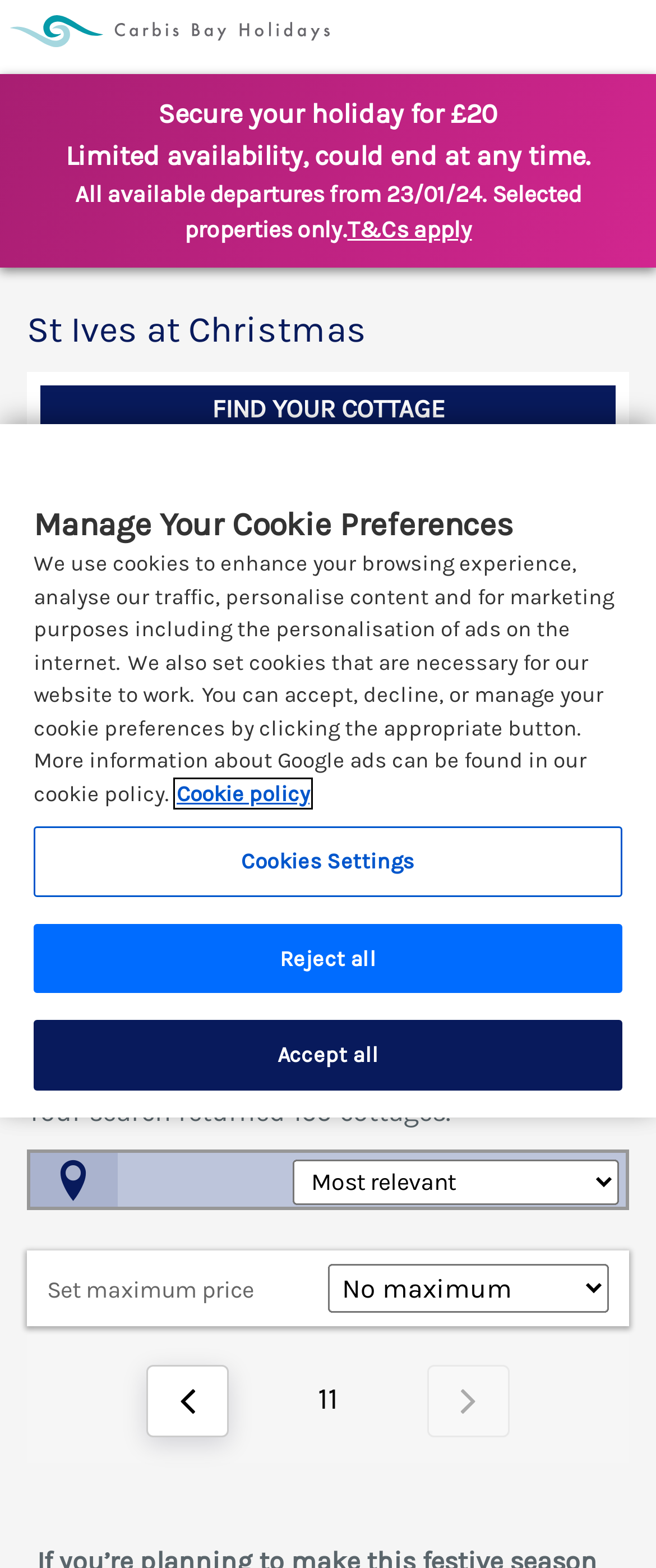Please determine the bounding box coordinates of the element's region to click in order to carry out the following instruction: "Choose the number of guests". The coordinates should be four float numbers between 0 and 1, i.e., [left, top, right, bottom].

[0.062, 0.363, 0.371, 0.386]